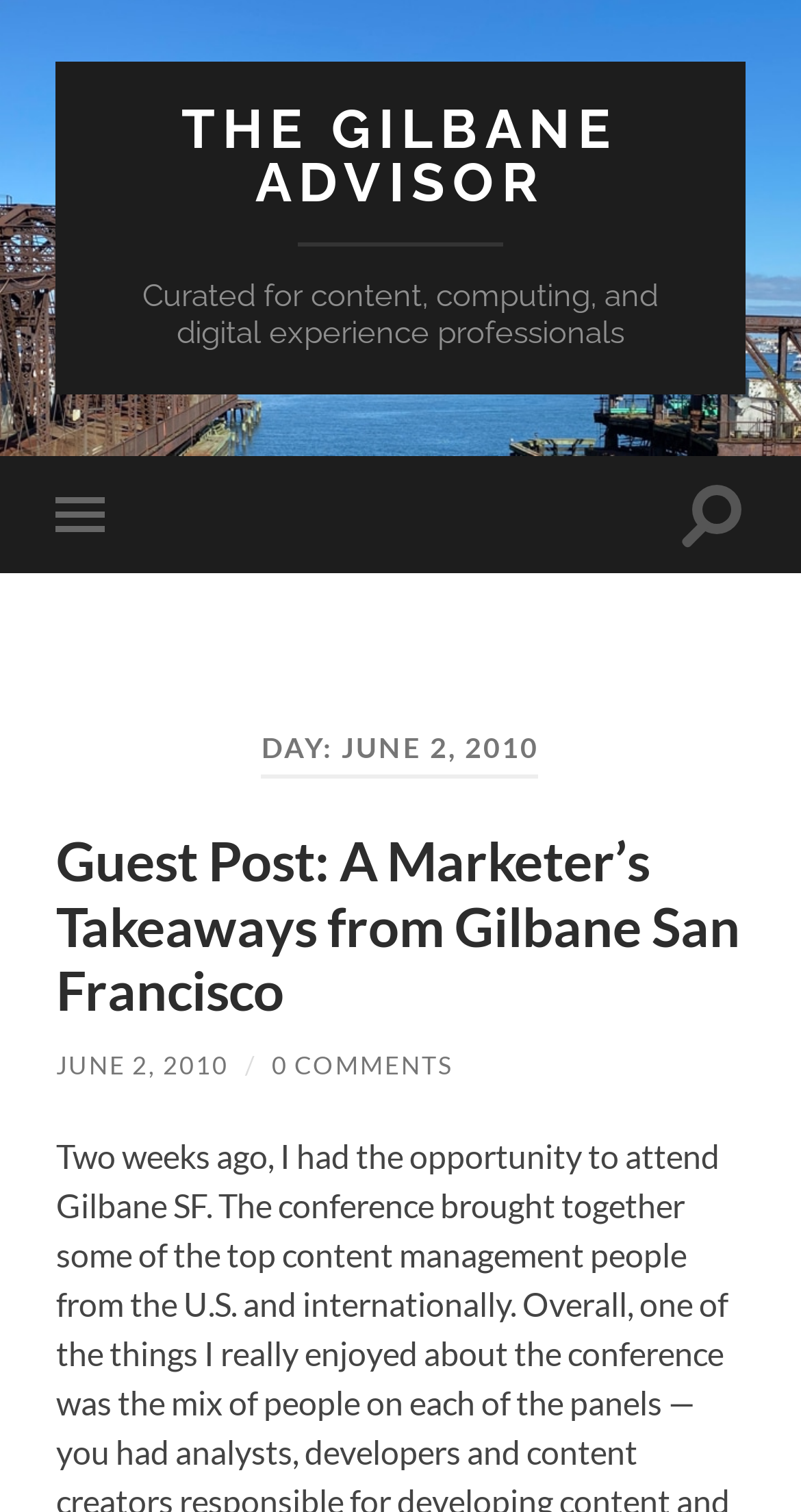From the screenshot, find the bounding box of the UI element matching this description: "Toggle search field". Supply the bounding box coordinates in the form [left, top, right, bottom], each a float between 0 and 1.

[0.848, 0.302, 0.93, 0.379]